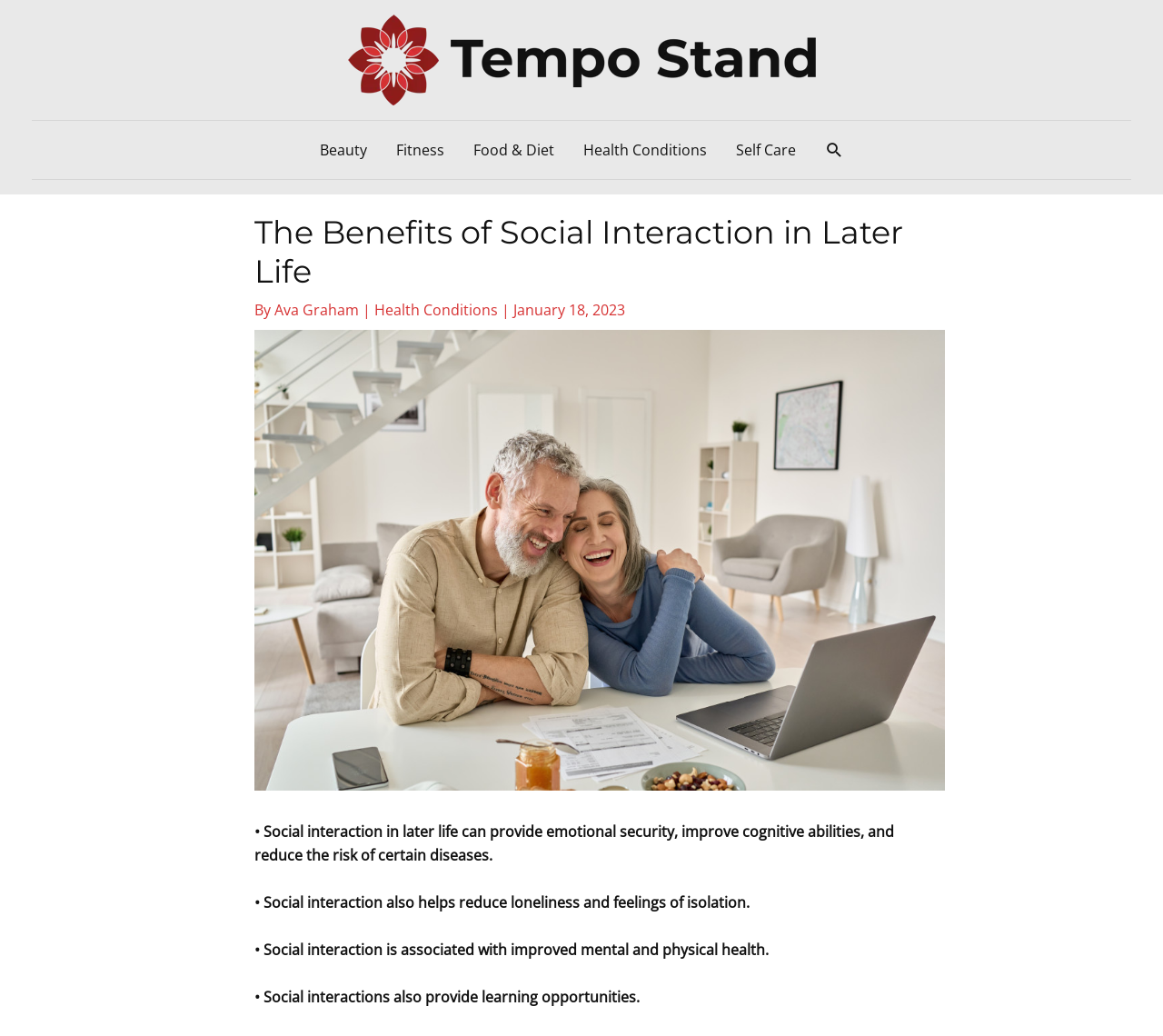Create a full and detailed caption for the entire webpage.

The webpage is about the importance of social interaction for seniors, focusing on its benefits for physical and mental well-being. At the top left corner, there is a Tempo Stand logo, which is an image linked to the website's homepage. Next to it, there is a navigation menu with links to various categories, including Beauty, Fitness, Food & Diet, Health Conditions, and Self Care.

Below the navigation menu, there is a header section with a heading that reads "The Benefits of Social Interaction in Later Life". This section also includes the author's name, Ava Graham, and the date of publication, January 18, 2023. On the right side of the header section, there is an image of an elderly couple laughing while talking to someone on the computer, which illustrates the importance of social interaction.

The main content of the webpage is divided into four paragraphs, each highlighting a specific benefit of social interaction. The first paragraph explains how social interaction can provide emotional security, improve cognitive abilities, and reduce the risk of certain diseases. The second paragraph discusses how social interaction helps reduce loneliness and feelings of isolation. The third paragraph highlights the association between social interaction and improved mental and physical health. The fourth paragraph mentions that social interactions also provide learning opportunities.

Overall, the webpage is well-structured, with clear headings and concise paragraphs that effectively convey the importance of social interaction for seniors.